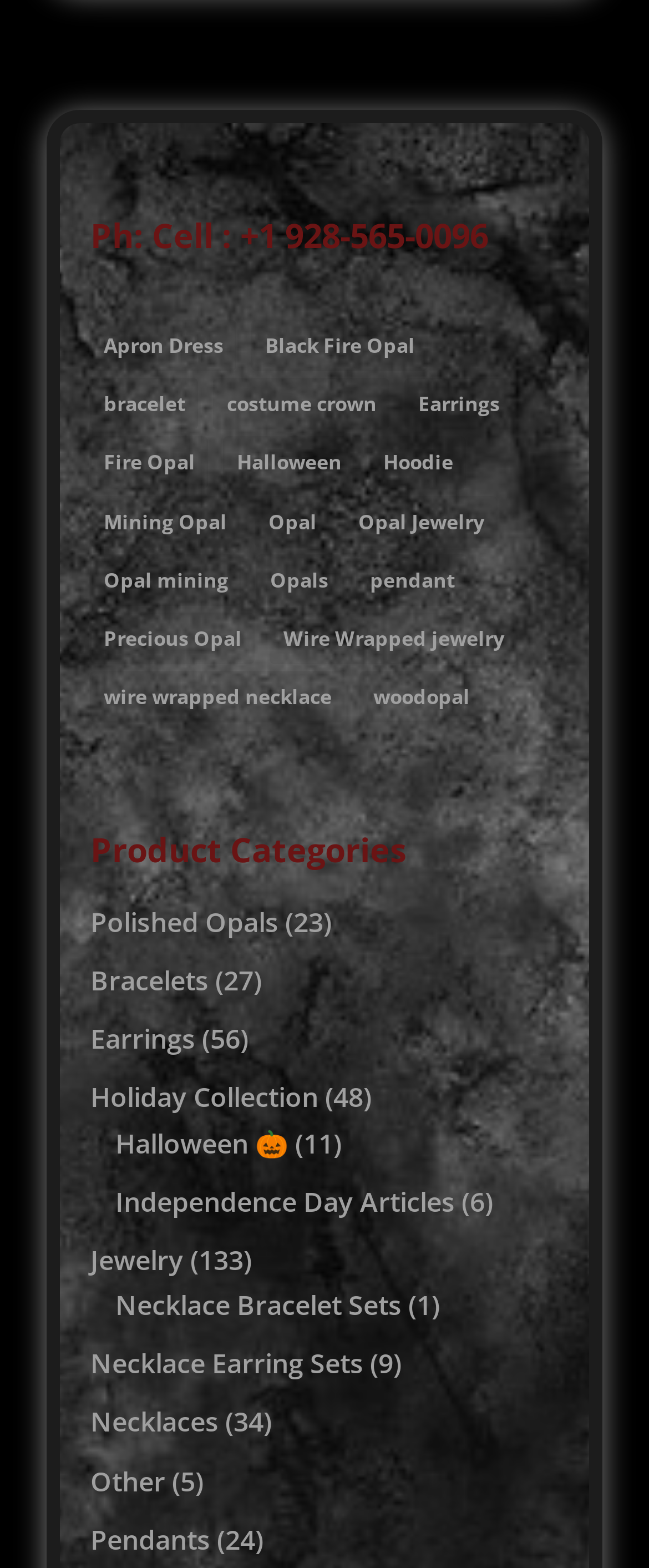Please determine the bounding box coordinates for the element that should be clicked to follow these instructions: "Explore Polished Opals".

[0.139, 0.576, 0.429, 0.6]